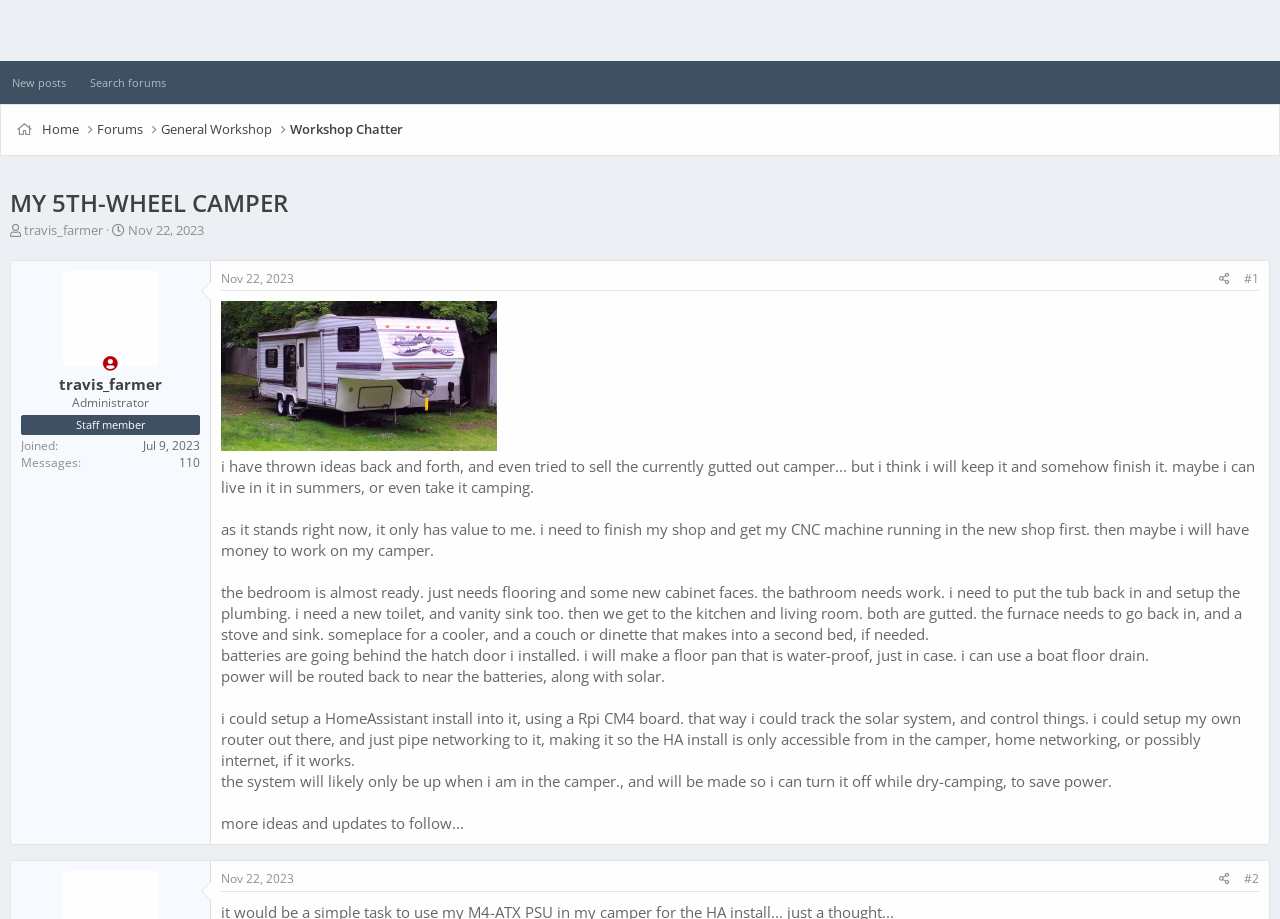Please provide a comprehensive response to the question based on the details in the image: What is the user concerned about regarding the truck?

The user is concerned that if they lose or sell their truck, they will have no way to tow or move the camper, as indicated by the text 'Sadly, i may never finish this renovation... if i ever lose or sell my truck, i will have no way to tow or move the camper'.